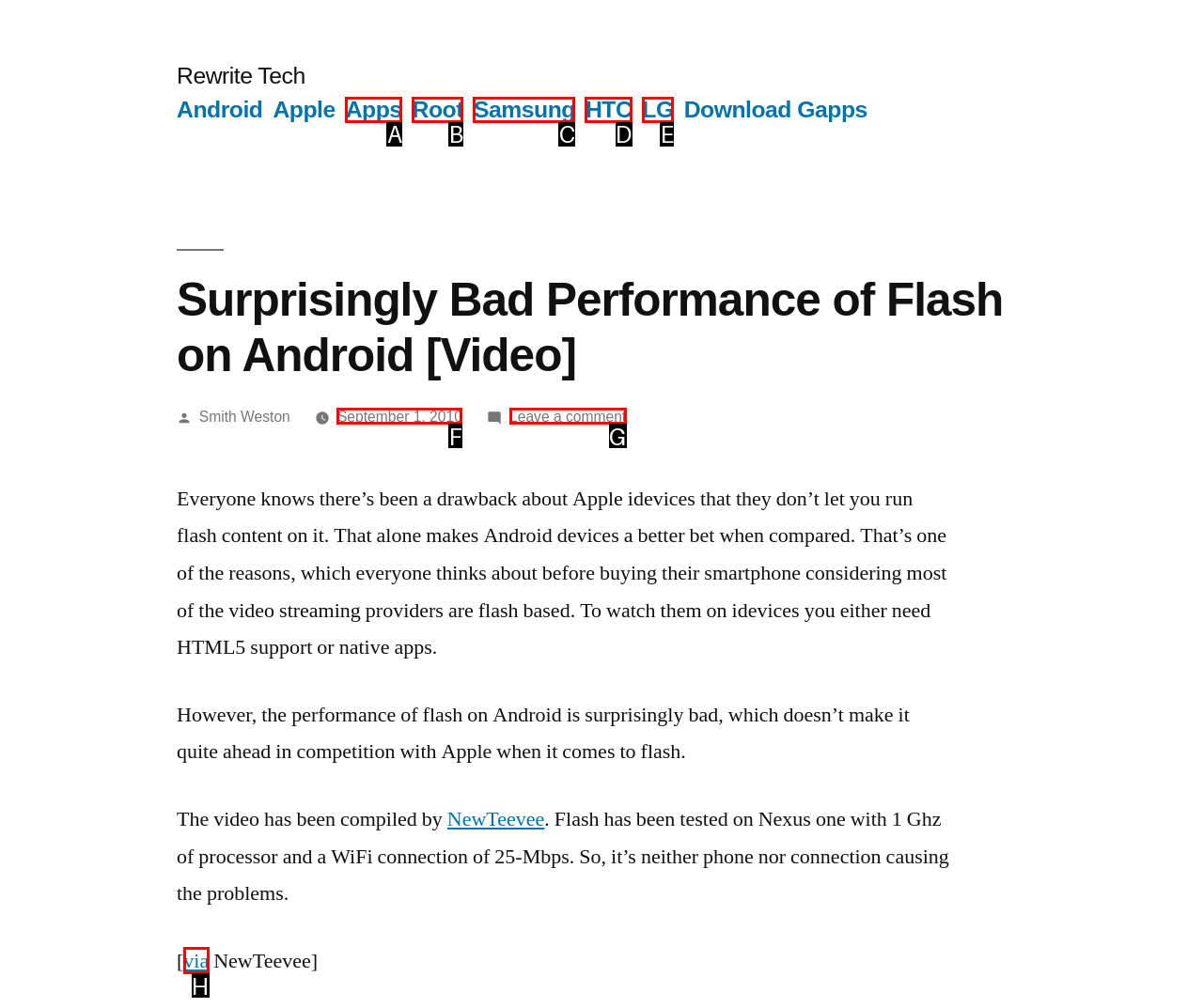Determine which option matches the element description: September 1, 2010
Answer using the letter of the correct option.

F